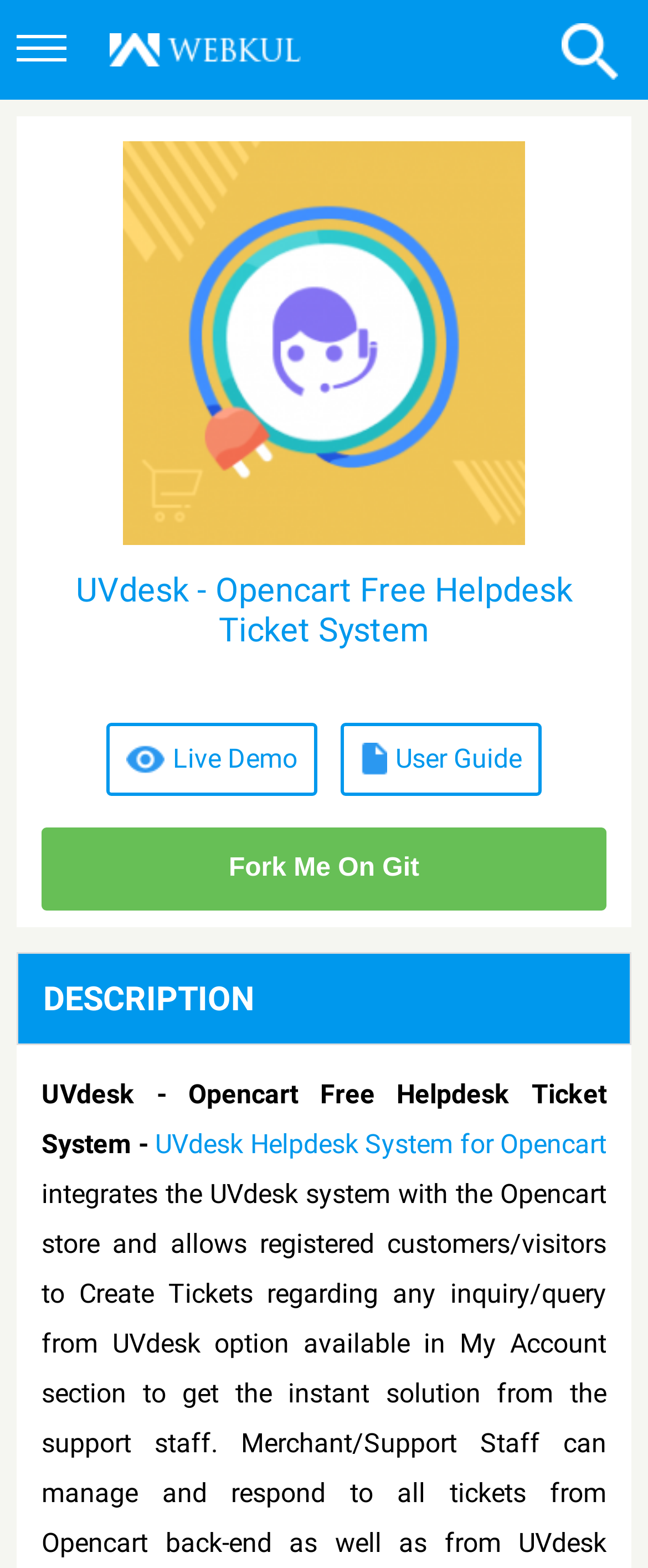What is the text on the image at the top?
Using the screenshot, give a one-word or short phrase answer.

UVdesk - Opencart Free Helpdesk Ticket System